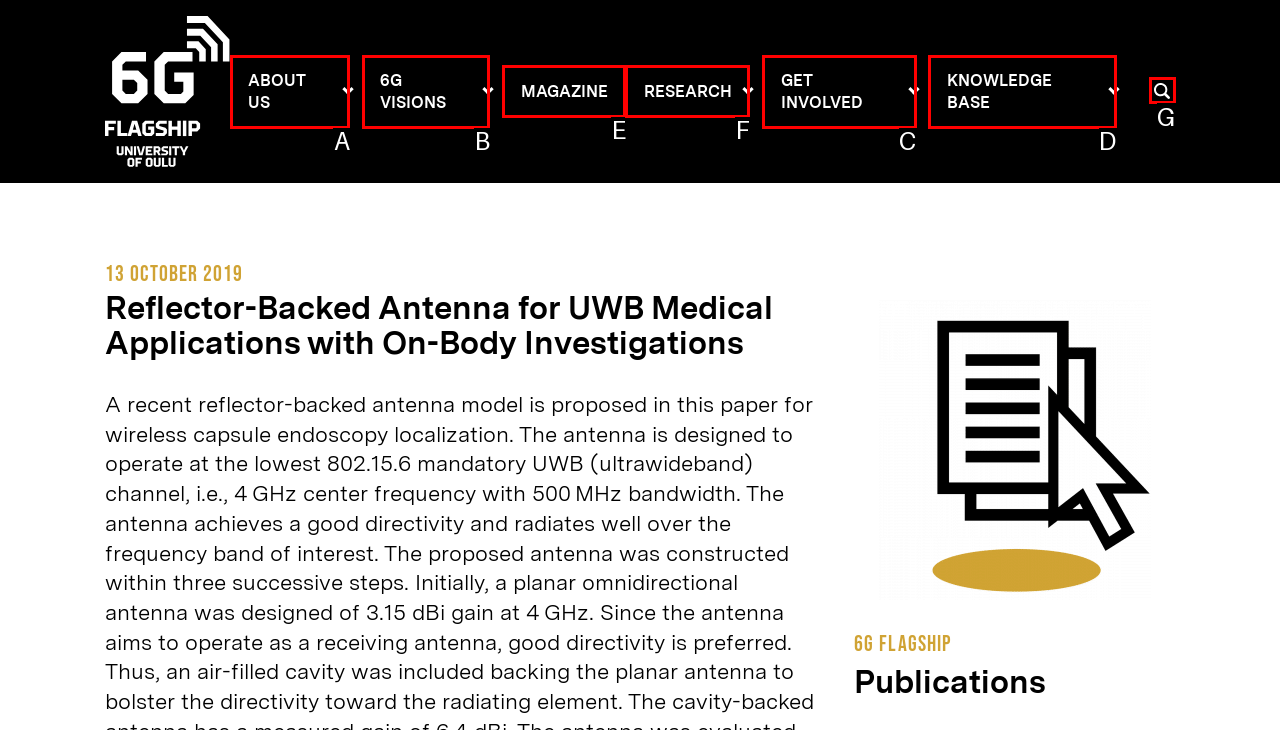Find the option that aligns with: Get involved
Provide the letter of the corresponding option.

C